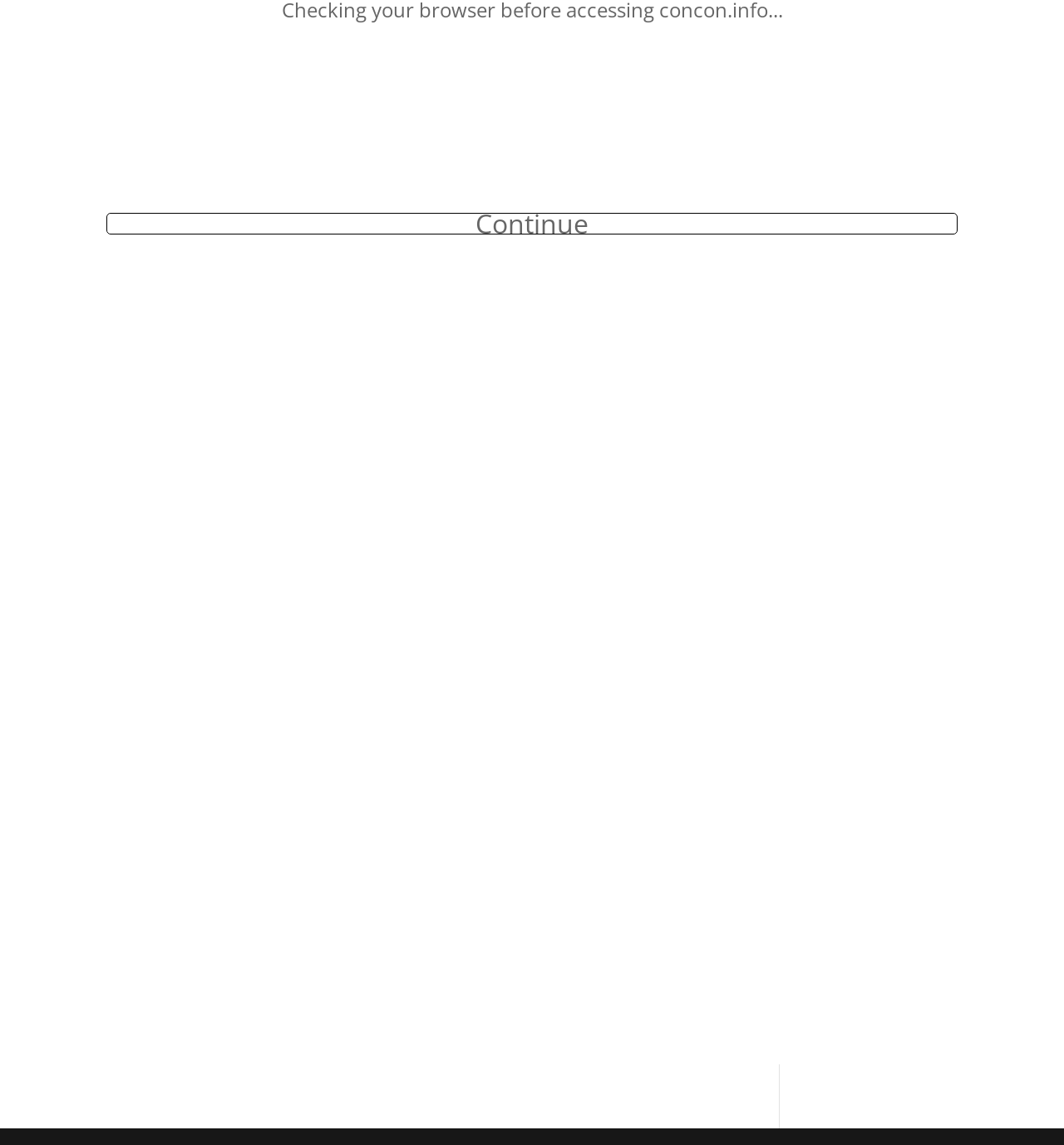Refer to the image and answer the question with as much detail as possible: What is the name of the constitution mentioned?

The webpage mentions the U.S. Constitution, which is a significant document in American history. The heading 'U.S. Constitution' is present in the webpage, and it is further specified as 'U.S. Constitution September 17, 1787'.